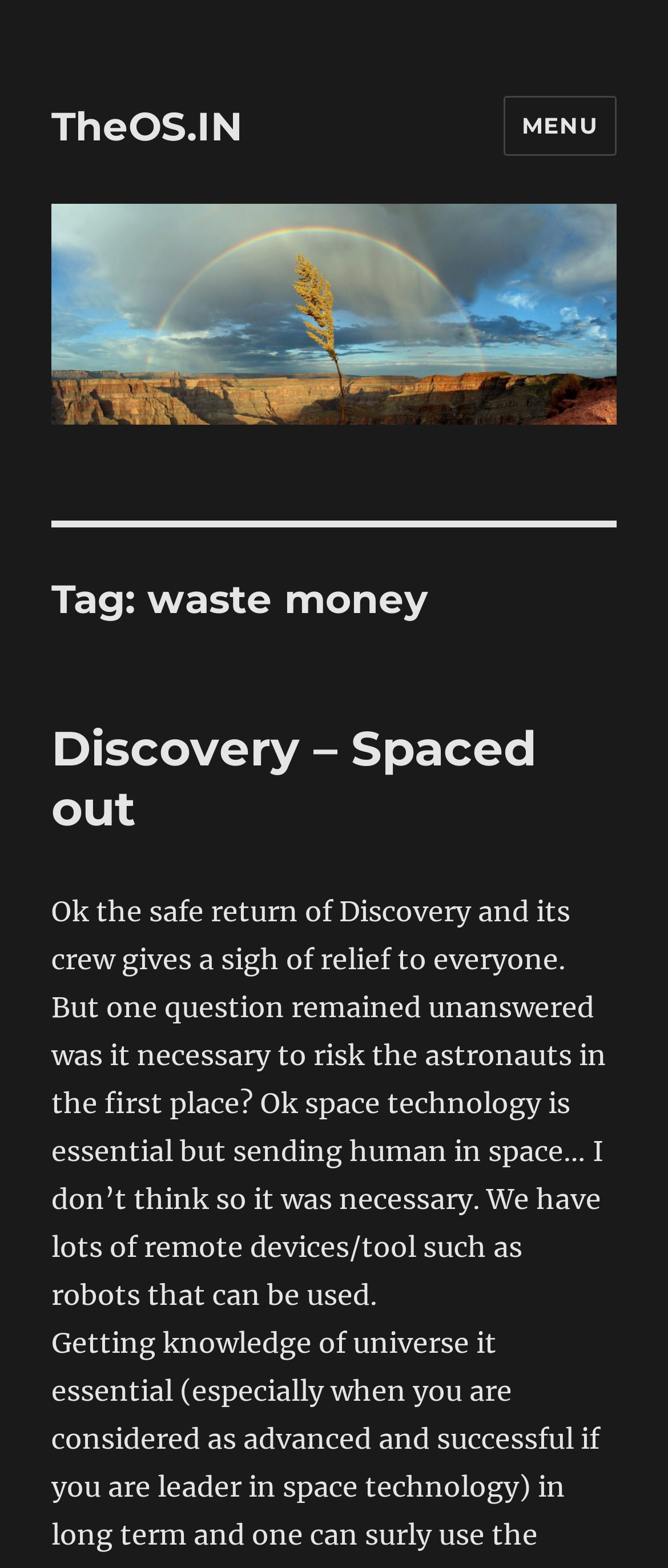Give a short answer to this question using one word or a phrase:
What is the name of the website?

TheOS.IN